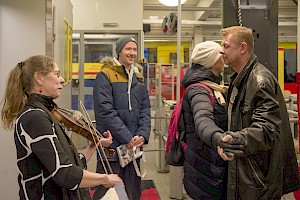Provide a one-word or one-phrase answer to the question:
What is the man in the blue and yellow jacket doing?

Smiling